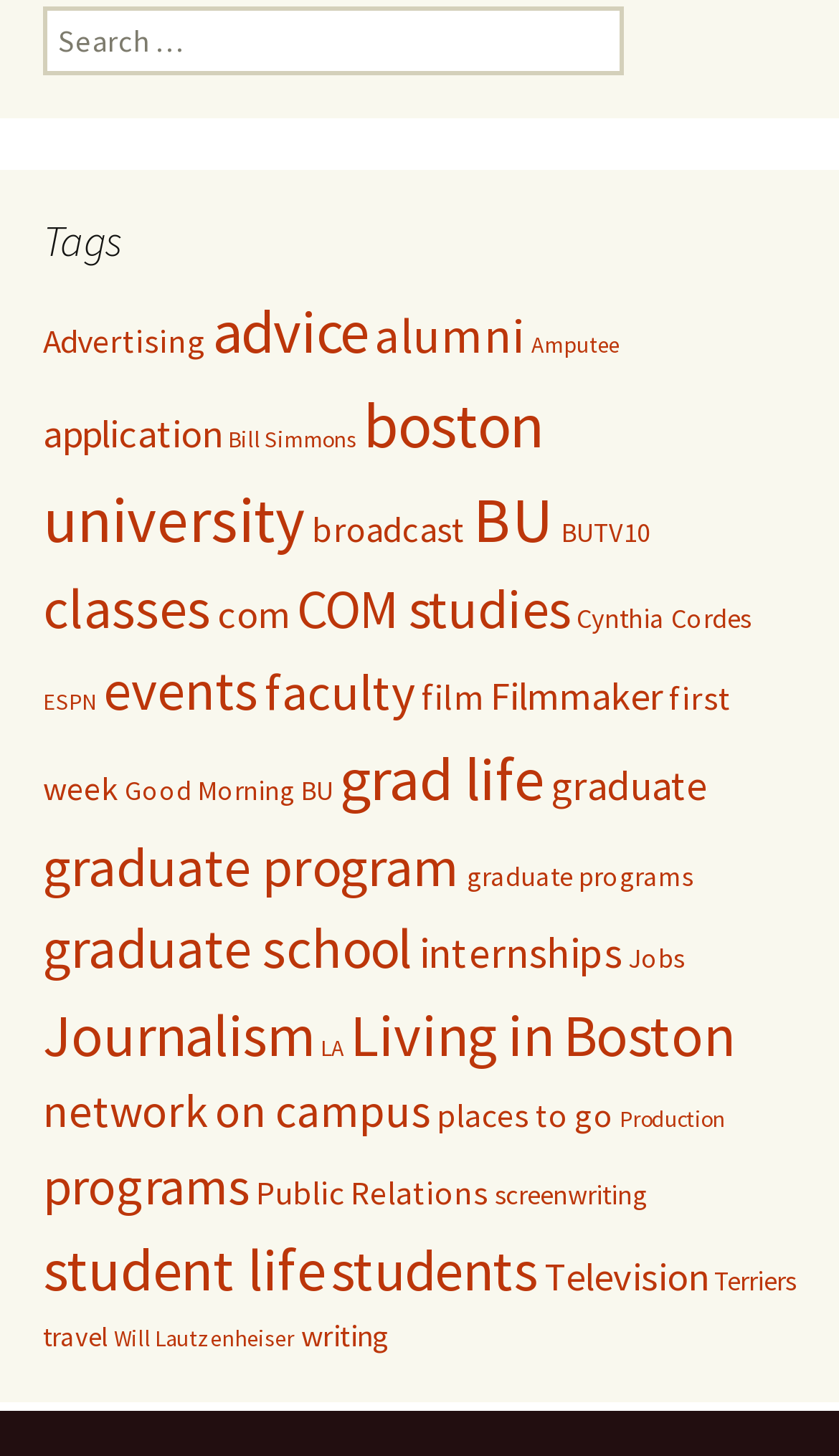Identify the bounding box coordinates of the clickable region necessary to fulfill the following instruction: "Learn about graduate programs". The bounding box coordinates should be four float numbers between 0 and 1, i.e., [left, top, right, bottom].

[0.051, 0.571, 0.549, 0.618]